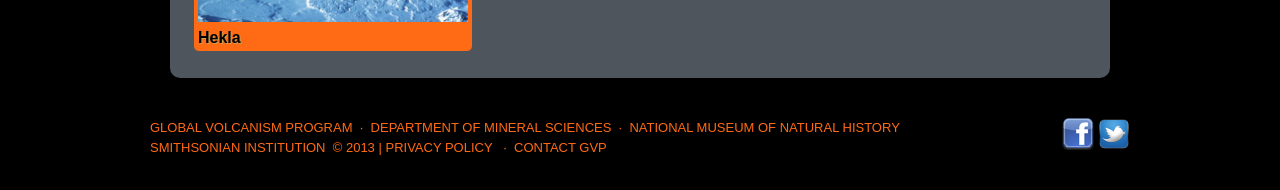What is the purpose of the link 'CONTACT GVP'?
Please provide a comprehensive answer to the question based on the webpage screenshot.

The link 'CONTACT GVP' is likely a contact or feedback form for the Global Volcanism Program (GVP). This is inferred from the text of the link and its placement at the bottom of the webpage, which is a common location for contact information.